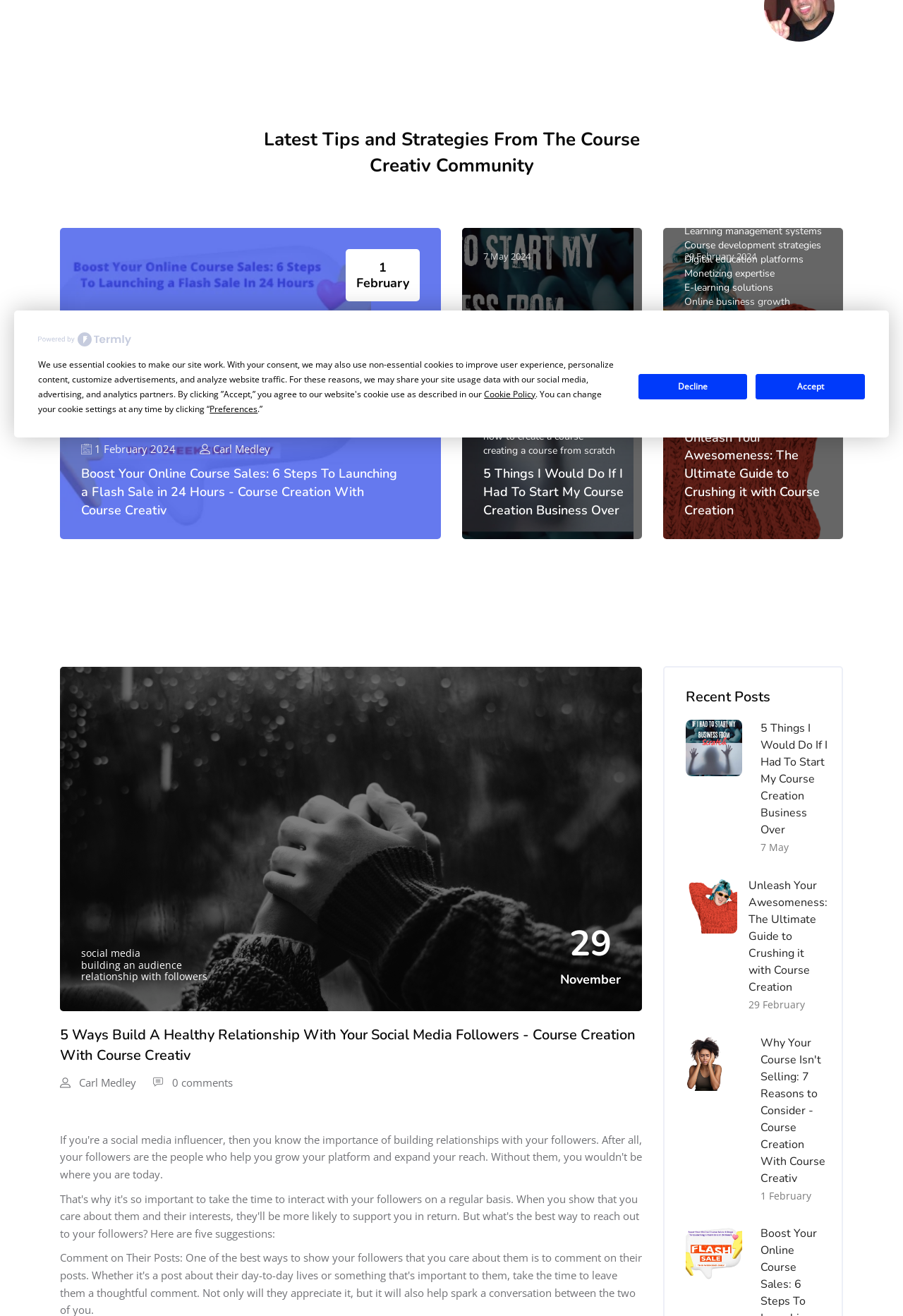Find the bounding box of the UI element described as: "building an audience". The bounding box coordinates should be given as four float values between 0 and 1, i.e., [left, top, right, bottom].

[0.09, 0.728, 0.202, 0.738]